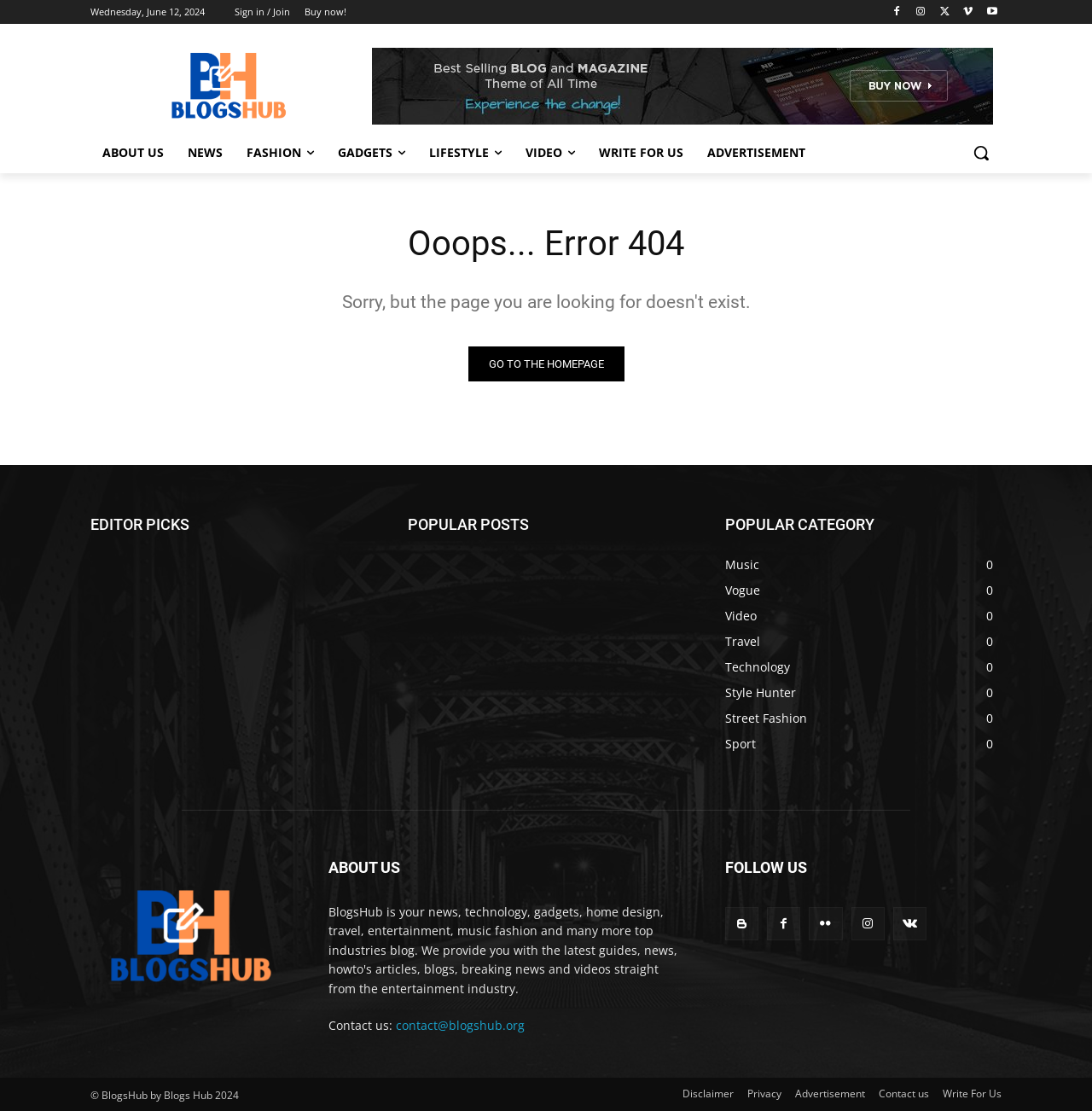Based on the element description Compliance, identify the bounding box coordinates for the UI element. The coordinates should be in the format (top-left x, top-left y, bottom-right x, bottom-right y) and within the 0 to 1 range.

None